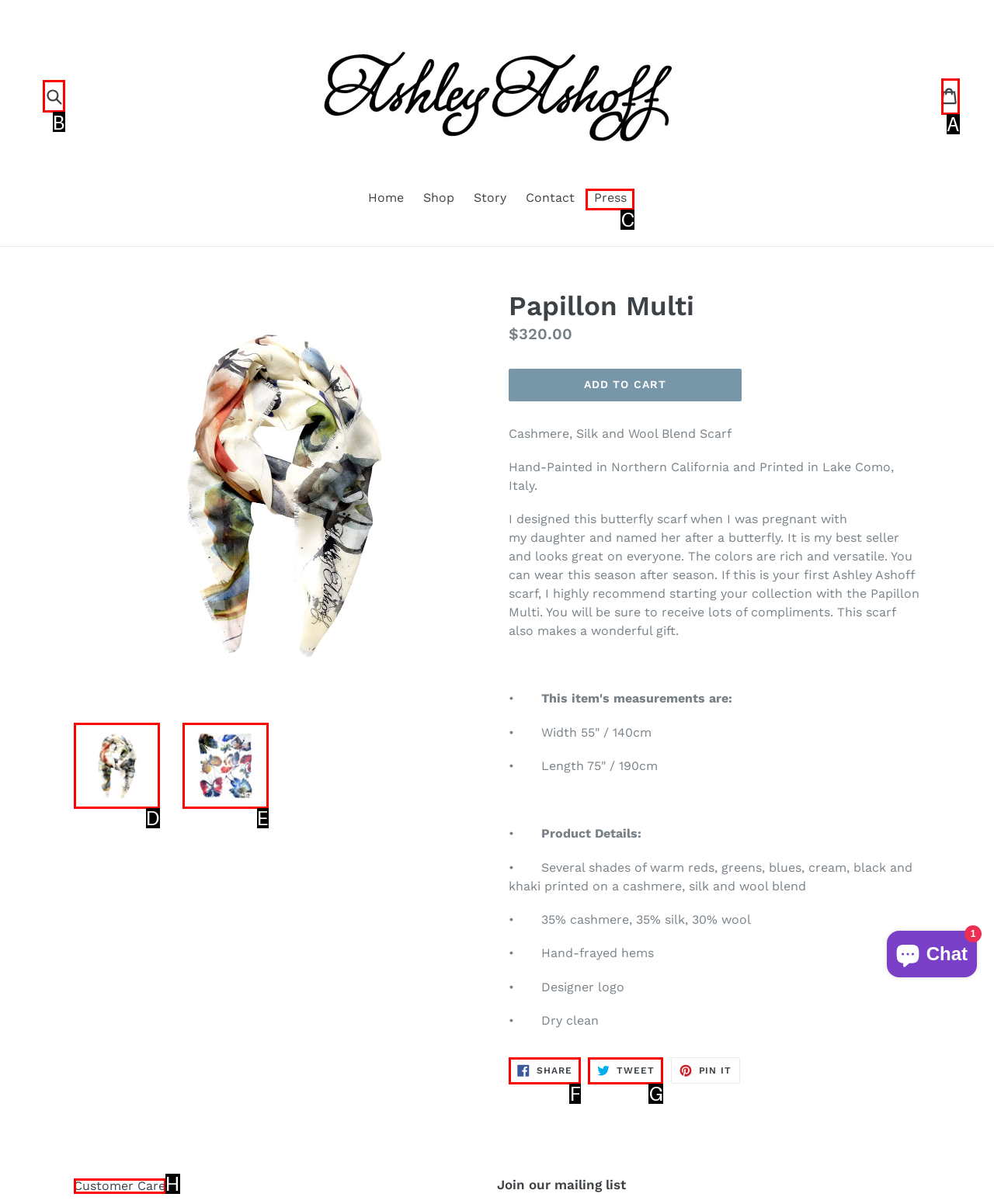Select the HTML element that corresponds to the description: Cart Cart. Answer with the letter of the matching option directly from the choices given.

A